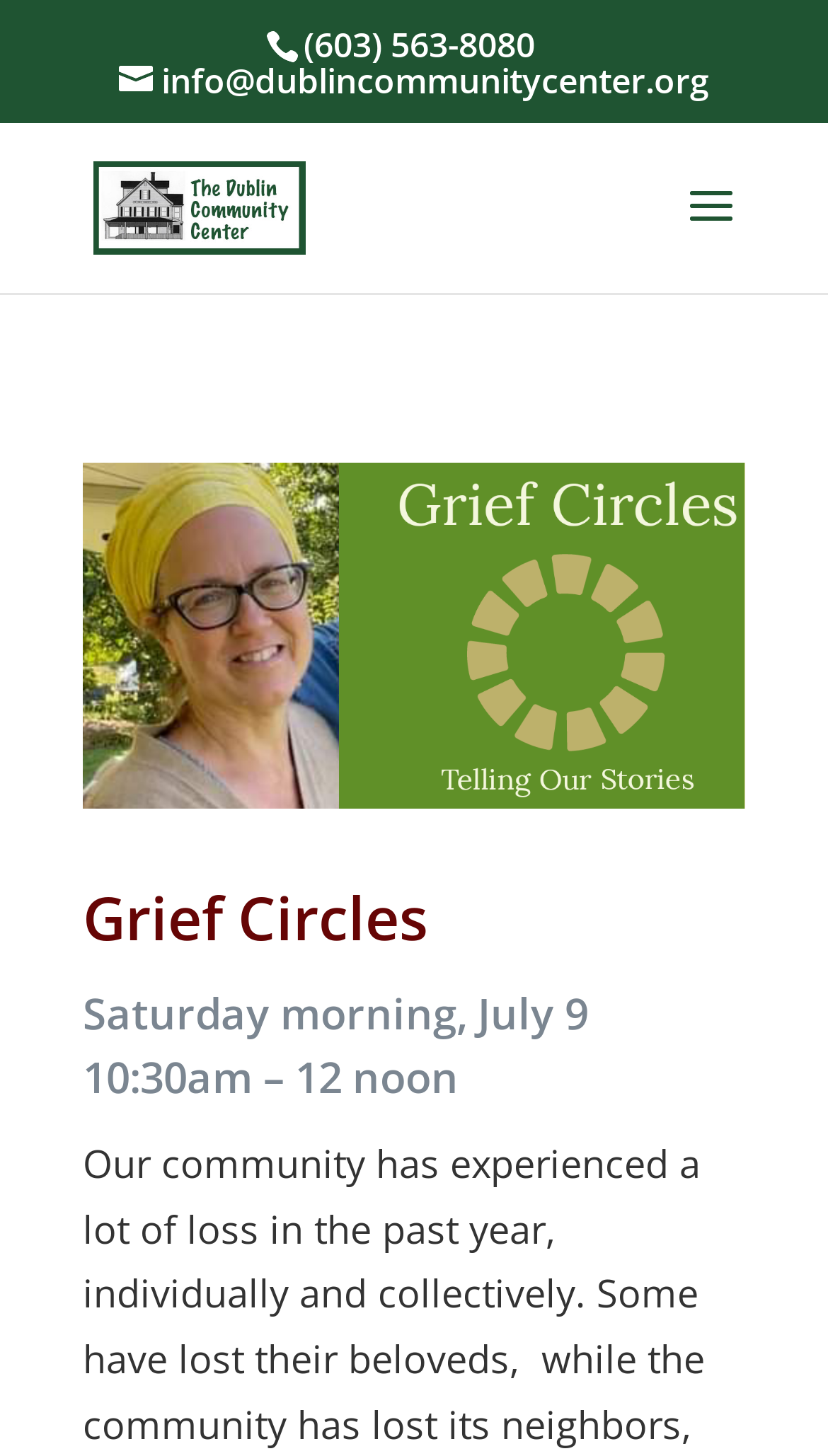Respond to the question with just a single word or phrase: 
What is the name of the event on July 9?

Grief Circles